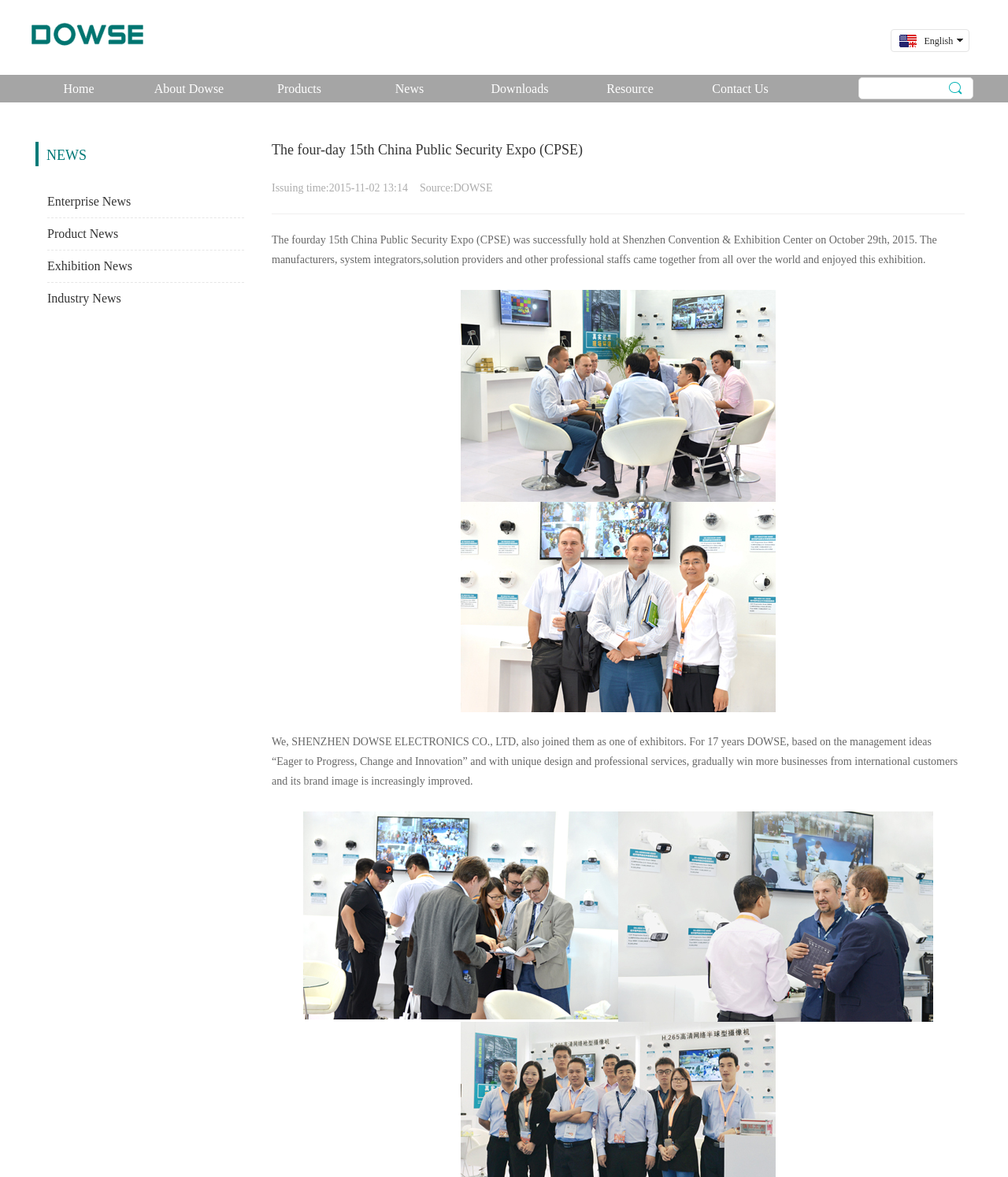Given the description of a UI element: "Contact UsNav", identify the bounding box coordinates of the matching element in the webpage screenshot.

[0.695, 0.064, 0.773, 0.087]